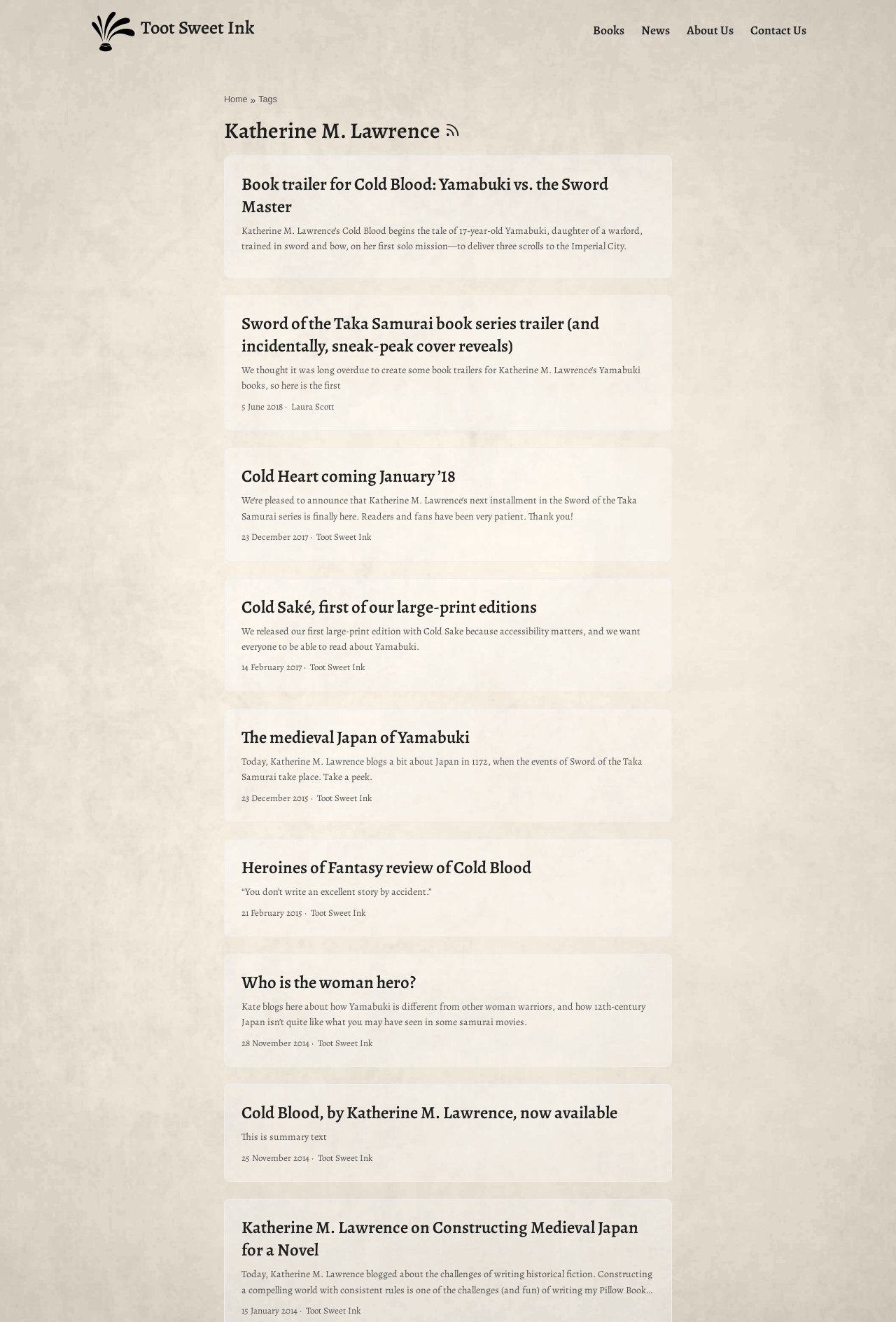Please provide a brief answer to the question using only one word or phrase: 
What is the name of the publisher?

Toot Sweet Ink